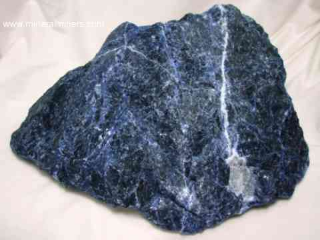What is the approximate weight of this sodalite specimen?
Based on the visual content, answer with a single word or a brief phrase.

22.9 pounds